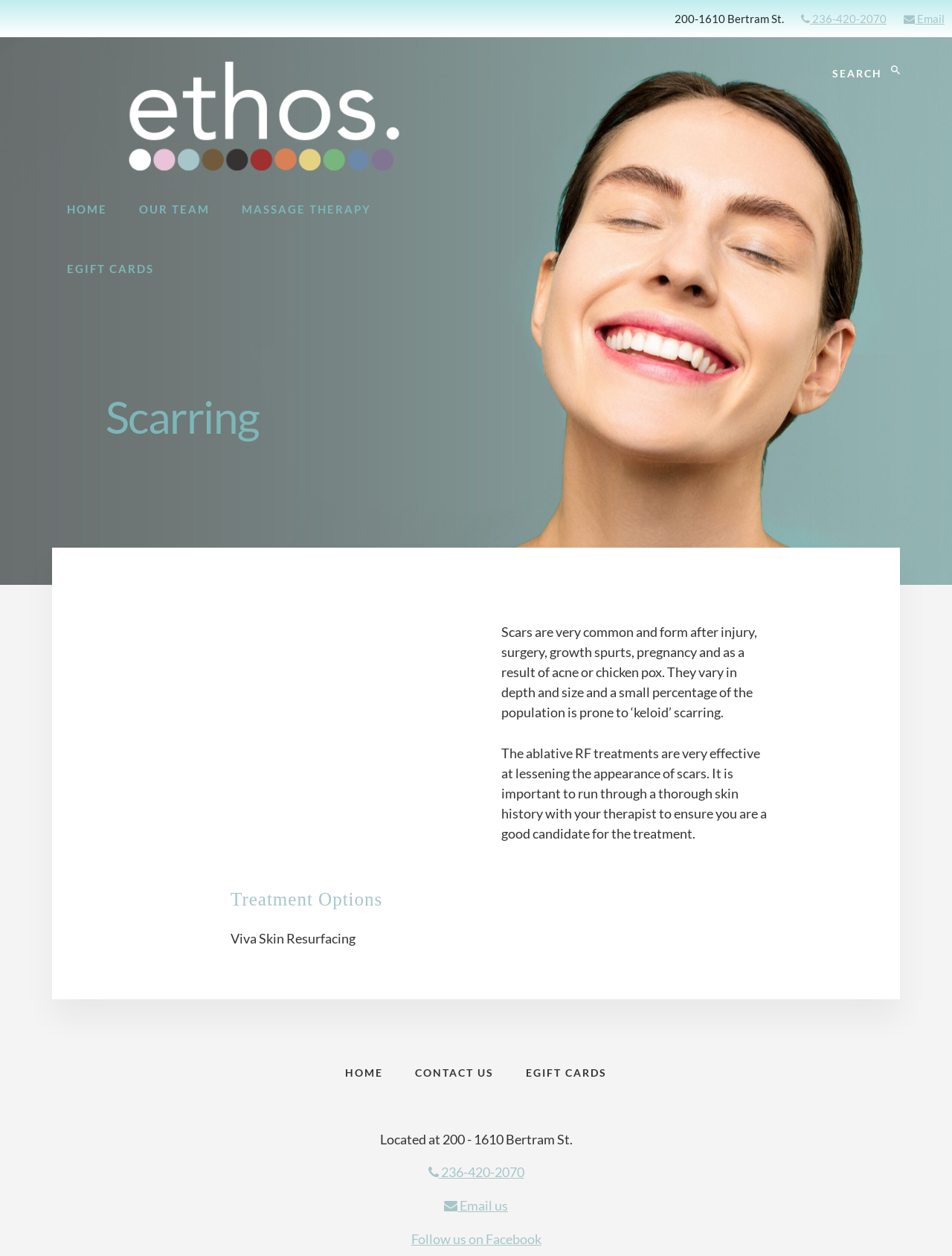Specify the bounding box coordinates of the element's region that should be clicked to achieve the following instruction: "Follow us on Facebook". The bounding box coordinates consist of four float numbers between 0 and 1, in the format [left, top, right, bottom].

[0.432, 0.98, 0.568, 0.993]